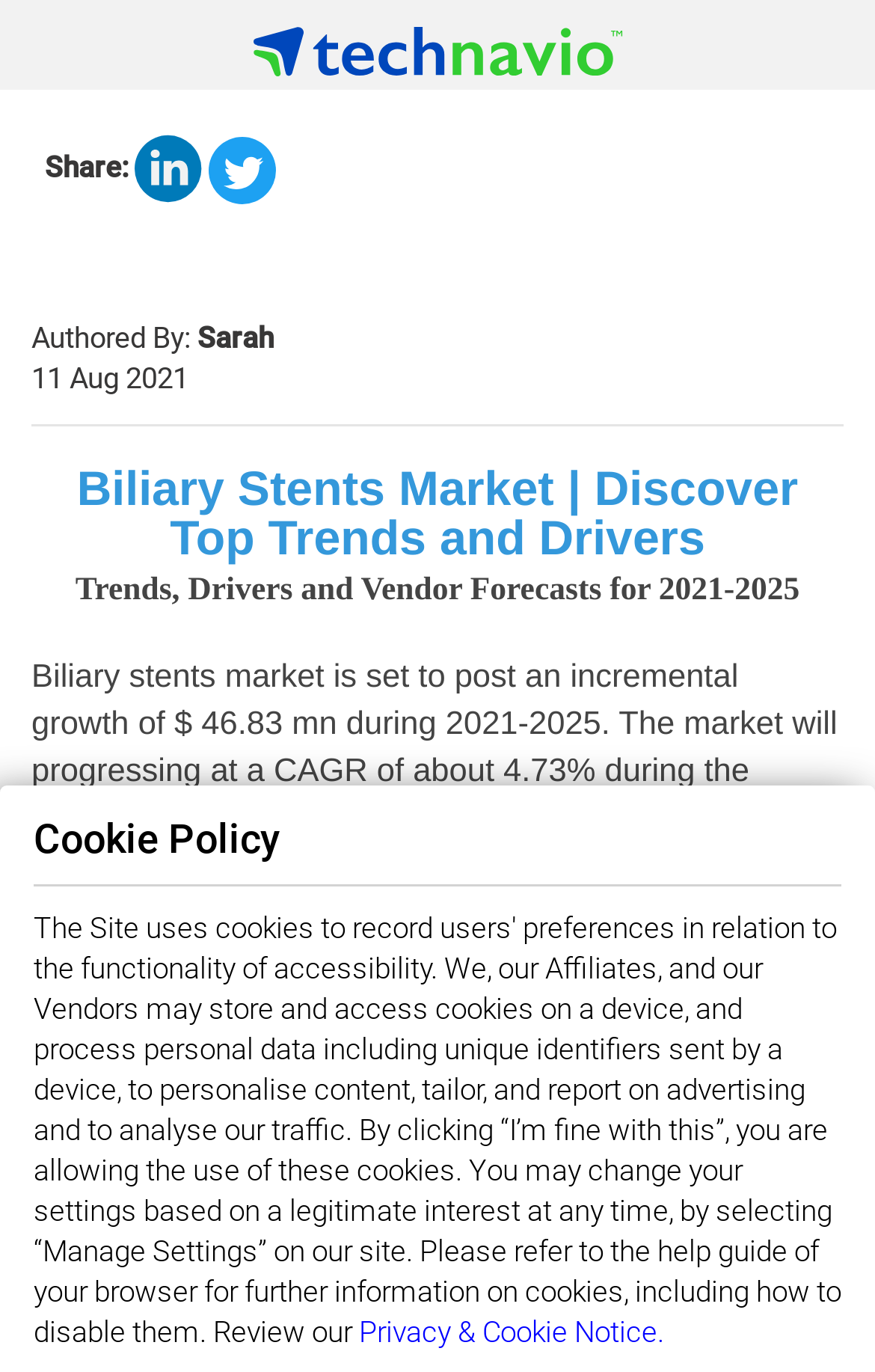Identify and provide the bounding box coordinates of the UI element described: "alt="Linkedin"". The coordinates should be formatted as [left, top, right, bottom], with each number being a float between 0 and 1.

[0.154, 0.11, 0.238, 0.135]